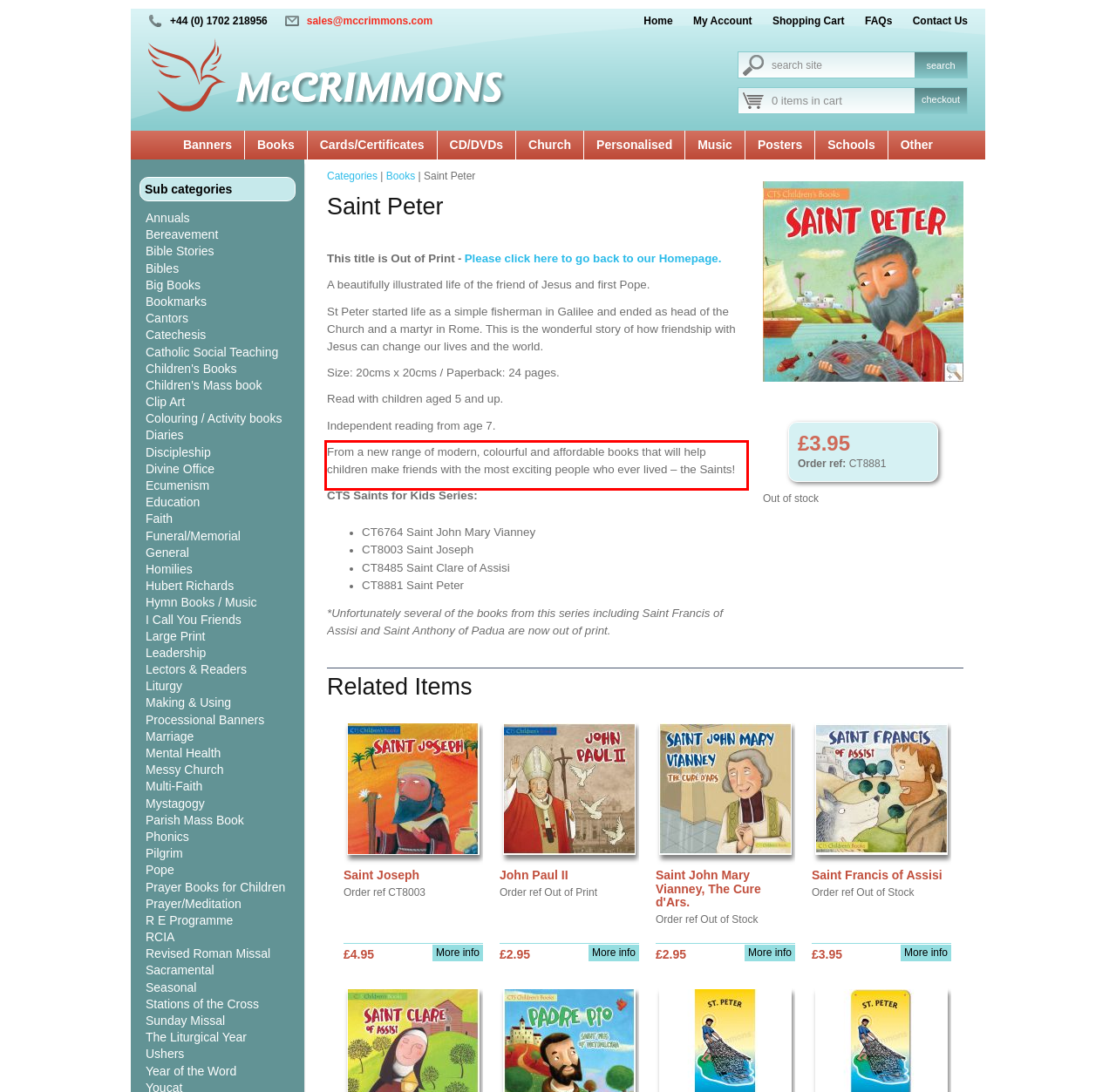Within the screenshot of a webpage, identify the red bounding box and perform OCR to capture the text content it contains.

From a new range of modern, colourful and affordable books that will help children make friends with the most exciting people who ever lived – the Saints!